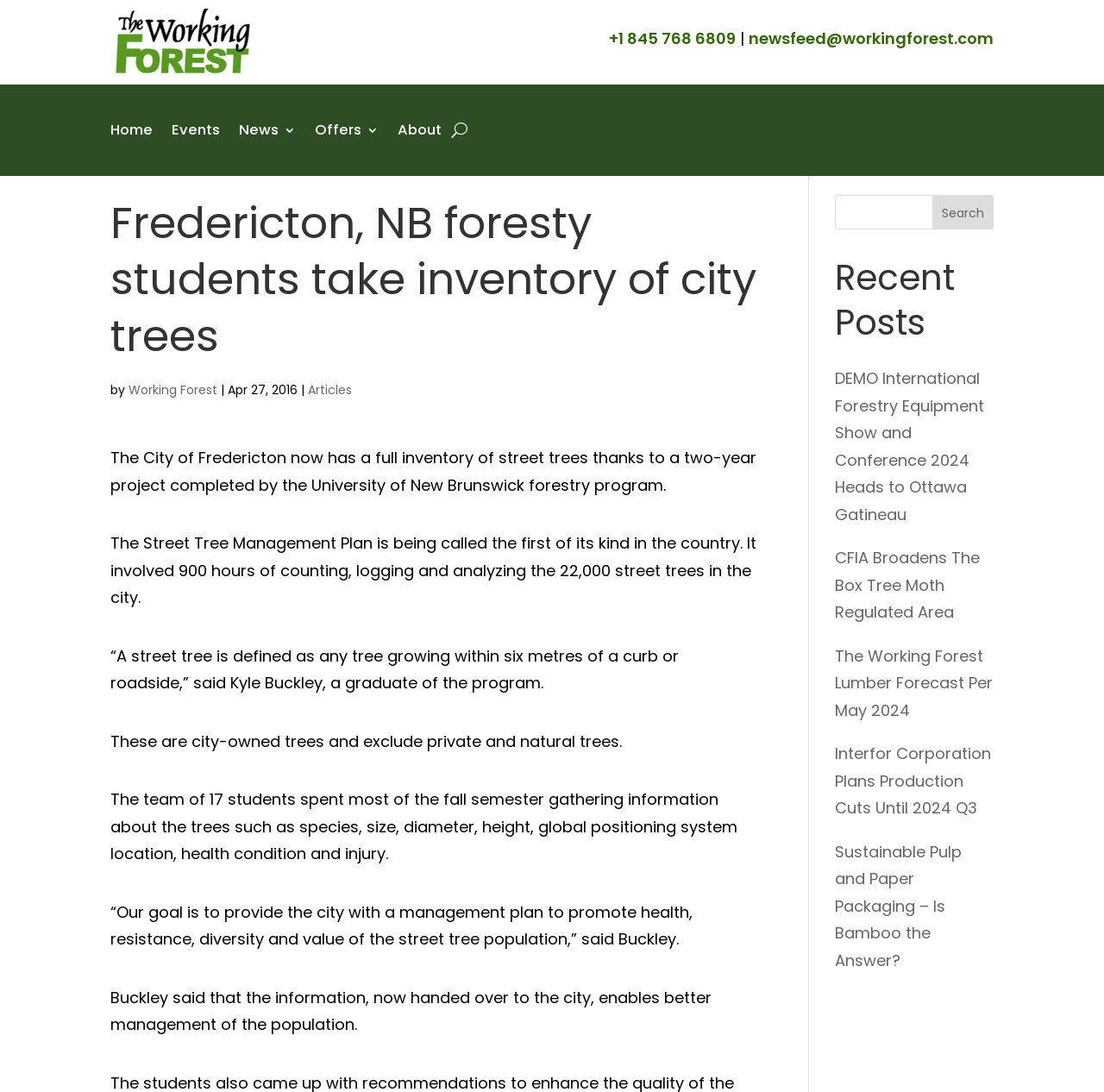How many recent posts are listed?
Look at the screenshot and give a one-word or phrase answer.

5